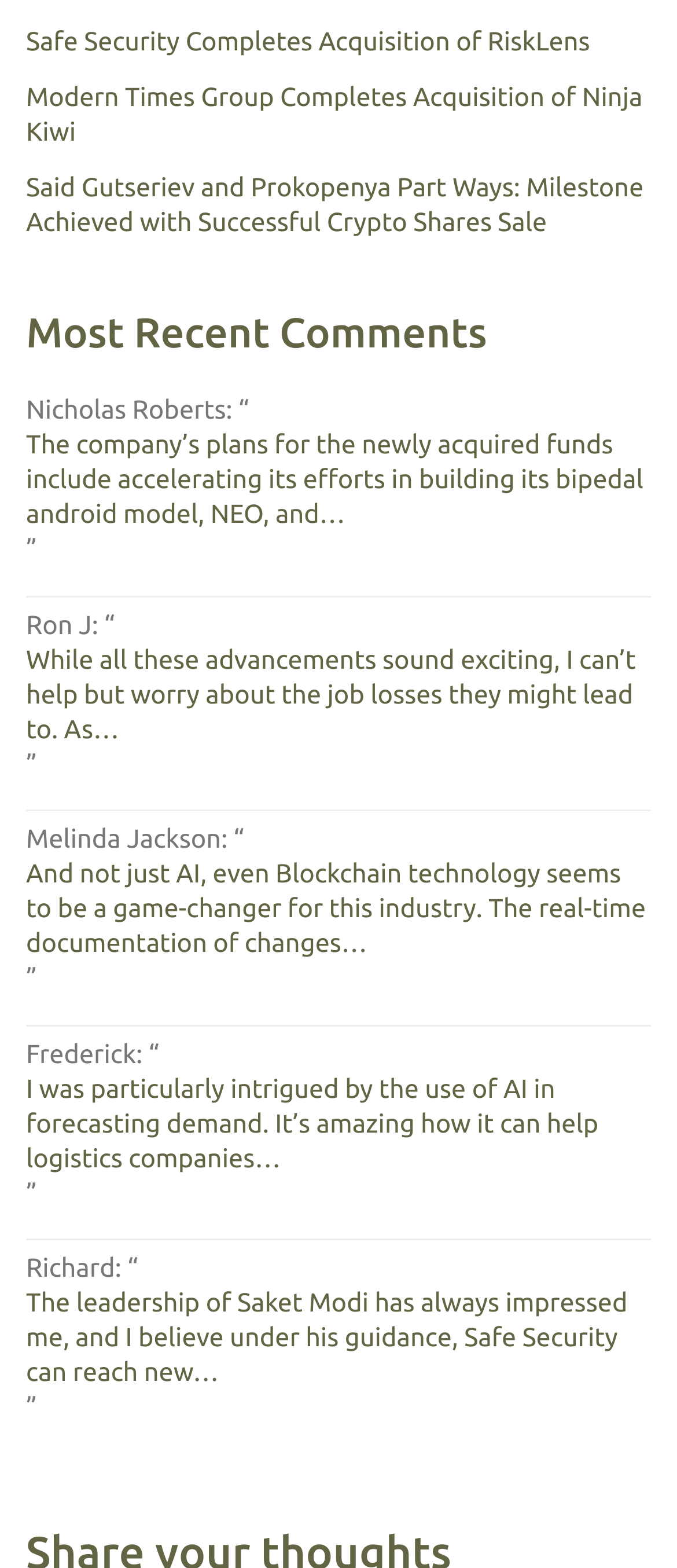What is the topic of the last comment?
Look at the image and provide a detailed response to the question.

The last comment is from Richard, and the text of the comment mentions 'The leadership of Saket Modi has always impressed me, and I believe under his guidance, Safe Security can reach new…'.